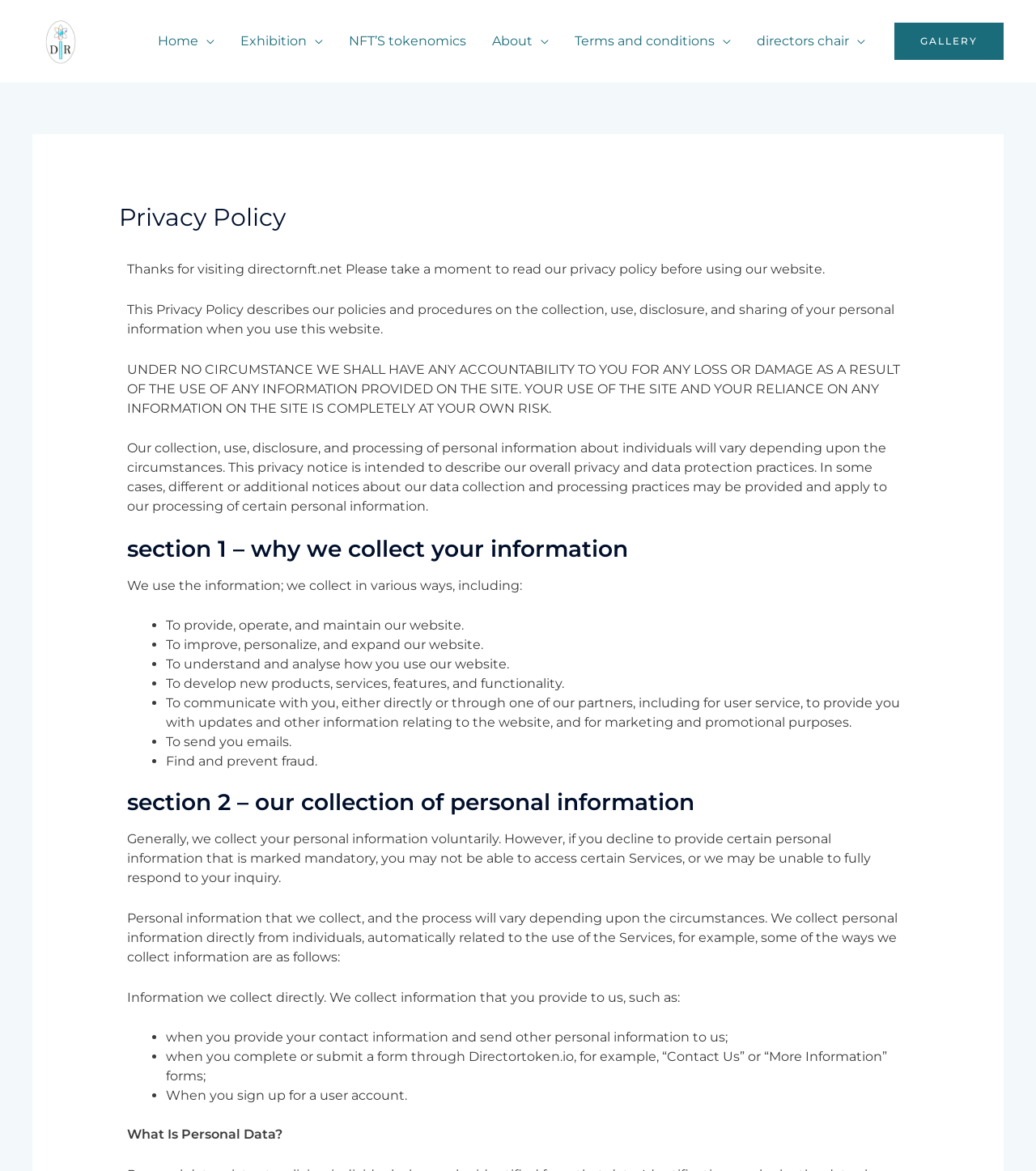What is the purpose of collecting personal information?
Provide a detailed and well-explained answer to the question.

The webpage explains that the website collects personal information to provide services, including to provide, operate, and maintain the website, to improve and personalize the website, and to understand and analyze how users use the website. The collected information is also used to communicate with users, to send emails, and to find and prevent fraud.